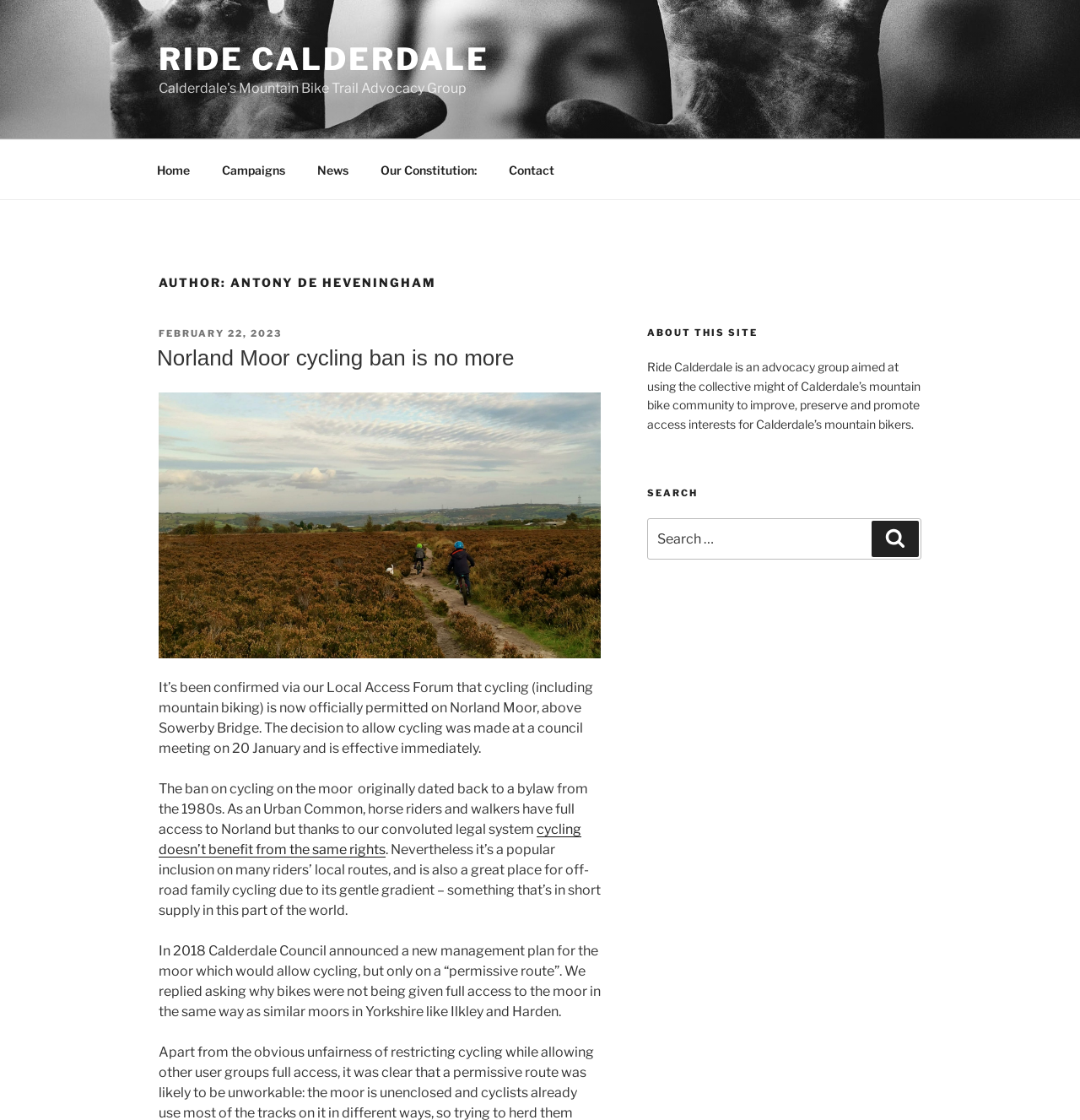Please identify the bounding box coordinates of the element on the webpage that should be clicked to follow this instruction: "Search for a topic". The bounding box coordinates should be given as four float numbers between 0 and 1, formatted as [left, top, right, bottom].

[0.599, 0.463, 0.853, 0.499]